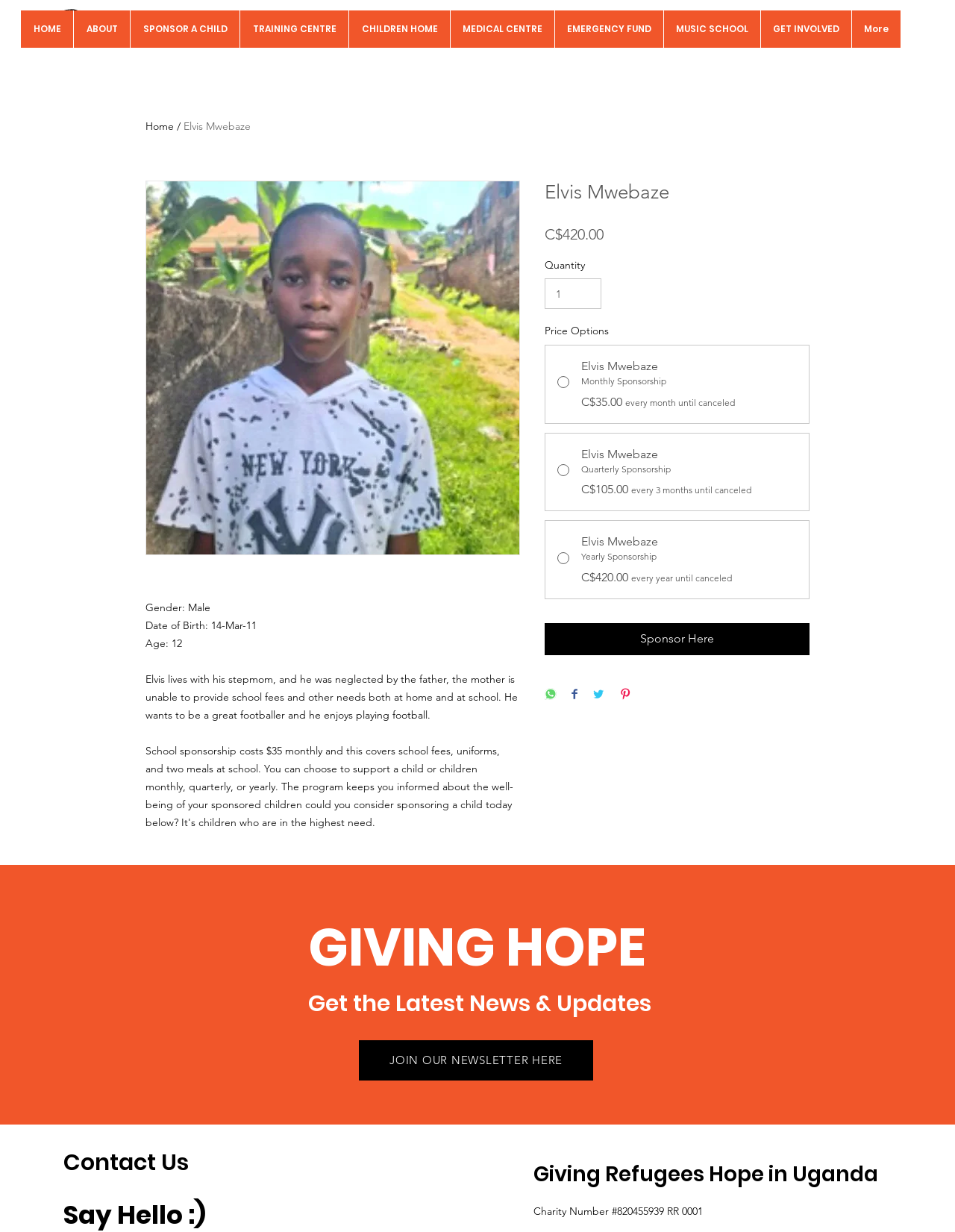Please provide a one-word or short phrase answer to the question:
What is the purpose of the 'Sponsor Here' button?

To sponsor Elvis